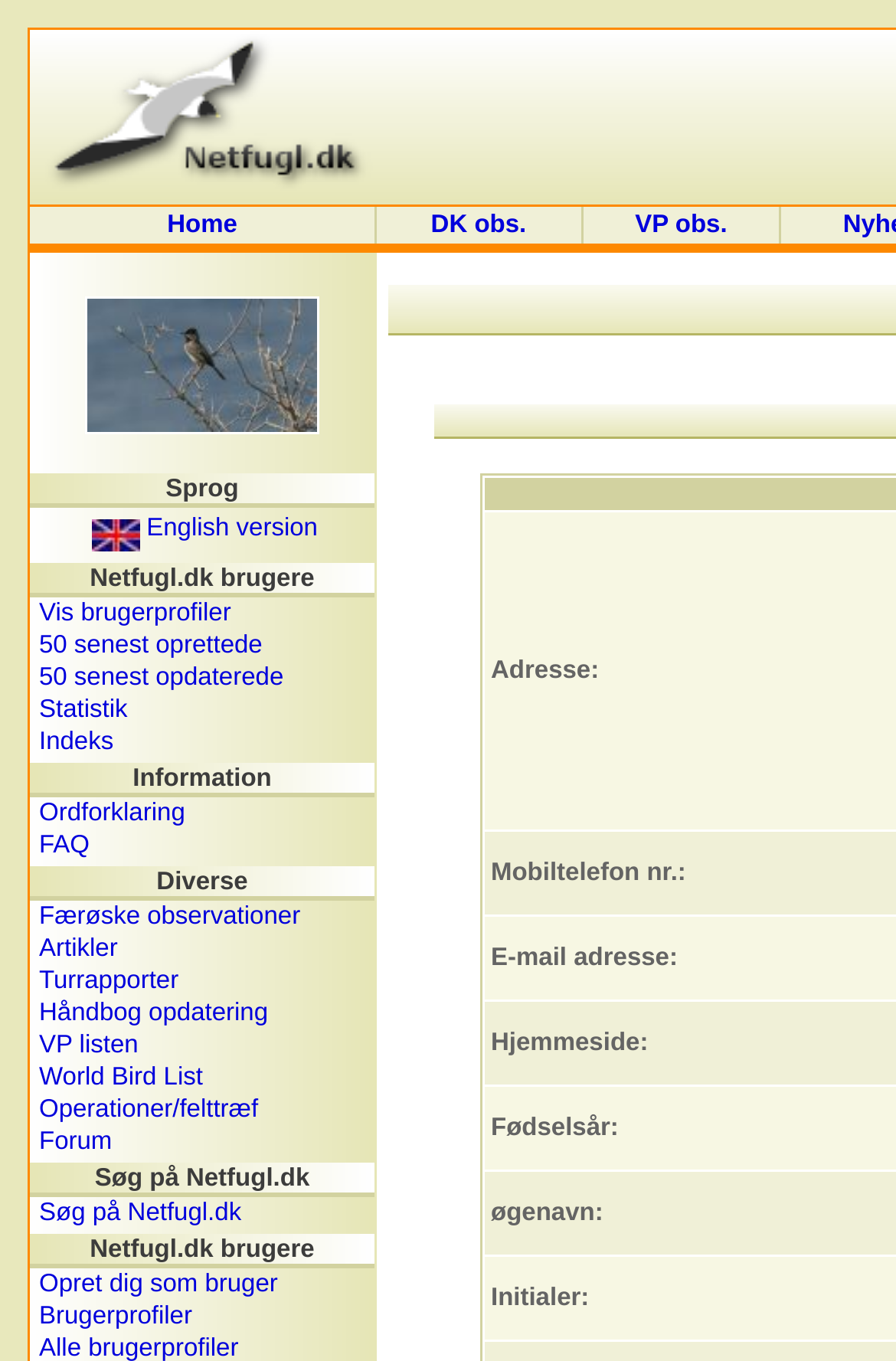Using the information shown in the image, answer the question with as much detail as possible: What is the last link in the webpage?

I scrolled down to the bottom of the webpage and found the last link to be 'Opret dig som bruger' which means 'Create a user account' in Danish.